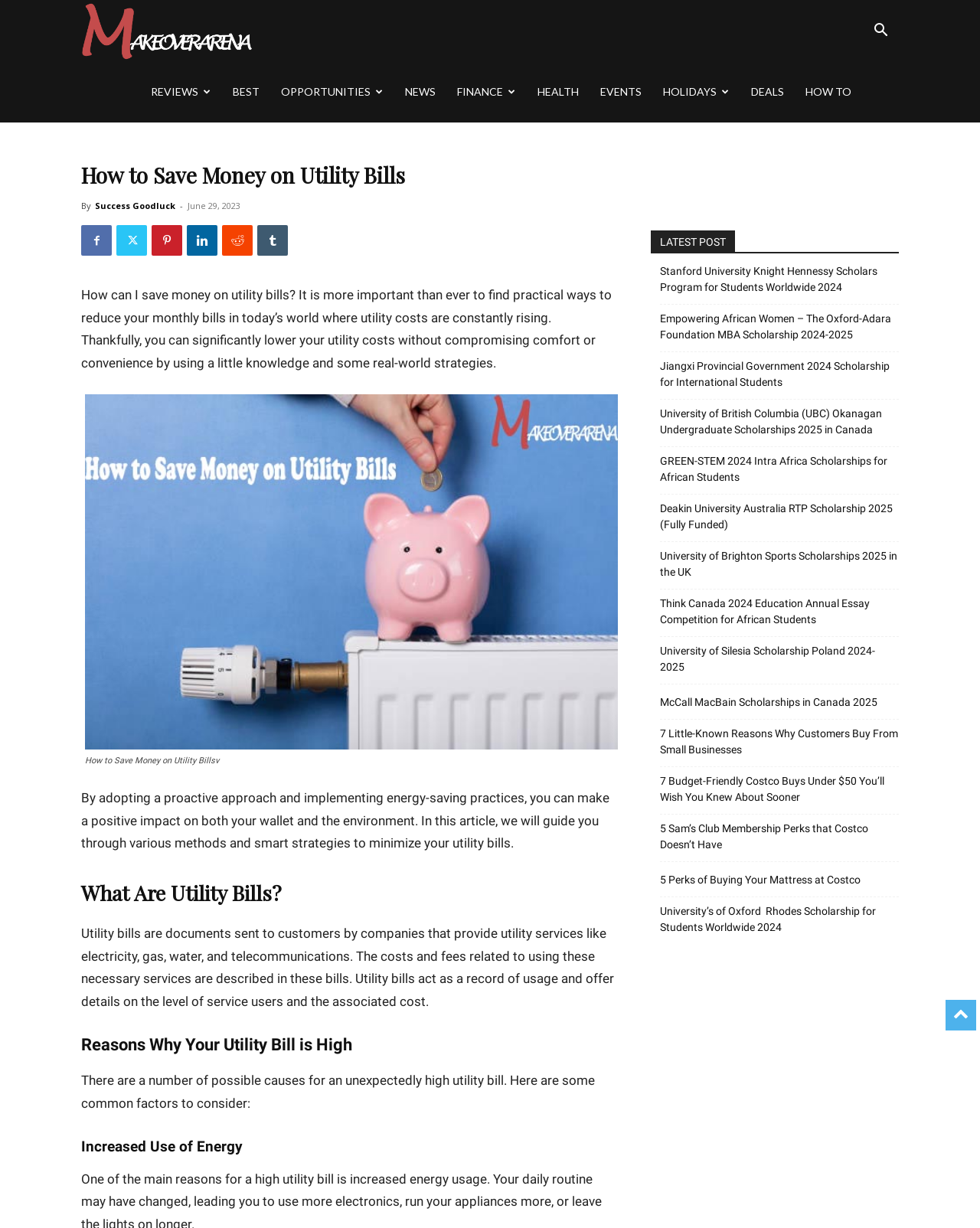Describe every aspect of the webpage comprehensively.

This webpage is about saving money on utility bills. At the top, there is a search button and a link to the website's homepage, "Makeoverarena". Below that, there are several links to different categories, including "REVIEWS", "BEST", "OPPORTUNITIES", "NEWS", "FINANCE", "HEALTH", "EVENTS", "HOLIDAYS", "DEALS", and "HOW TO".

The main content of the webpage is an article titled "How to Save Money on Utility Bills". The article is divided into sections, including "What Are Utility Bills?" and "Reasons Why Your Utility Bill is High". The article provides information on how to reduce utility bills, including adopting energy-saving practices and implementing smart strategies.

To the right of the main content, there is a sidebar with a heading "LATEST POST" and several links to recent articles, including scholarship opportunities and business-related topics.

There is also an image related to the article, with a caption "How to Save Money on Utility Bills". The image is positioned below the article's title and above the main content.

Overall, the webpage provides informative content on saving money on utility bills, along with links to other relevant articles and categories.